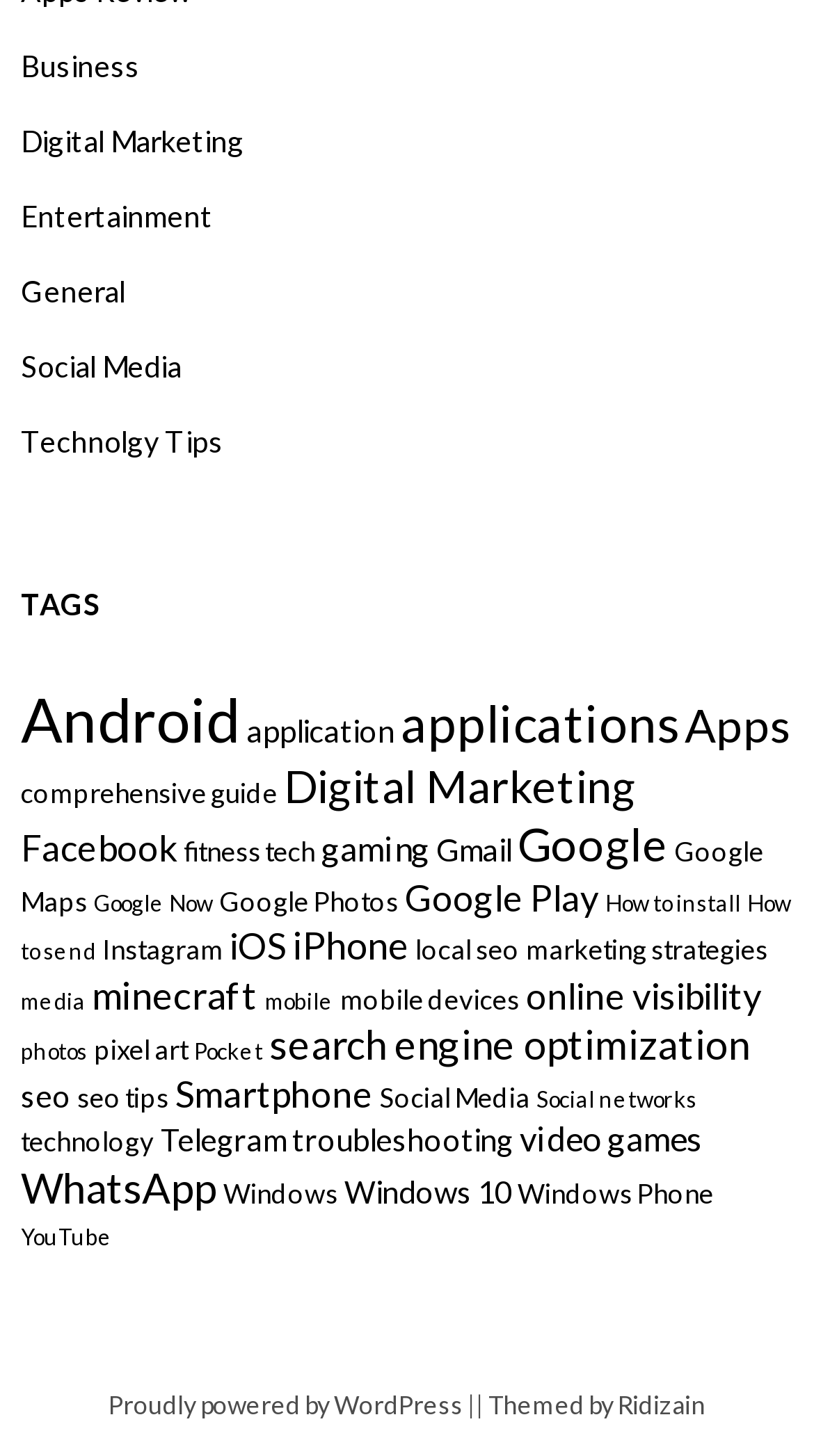Locate the bounding box coordinates of the clickable region to complete the following instruction: "Check out 'WhatsApp' related articles."

[0.026, 0.798, 0.267, 0.832]